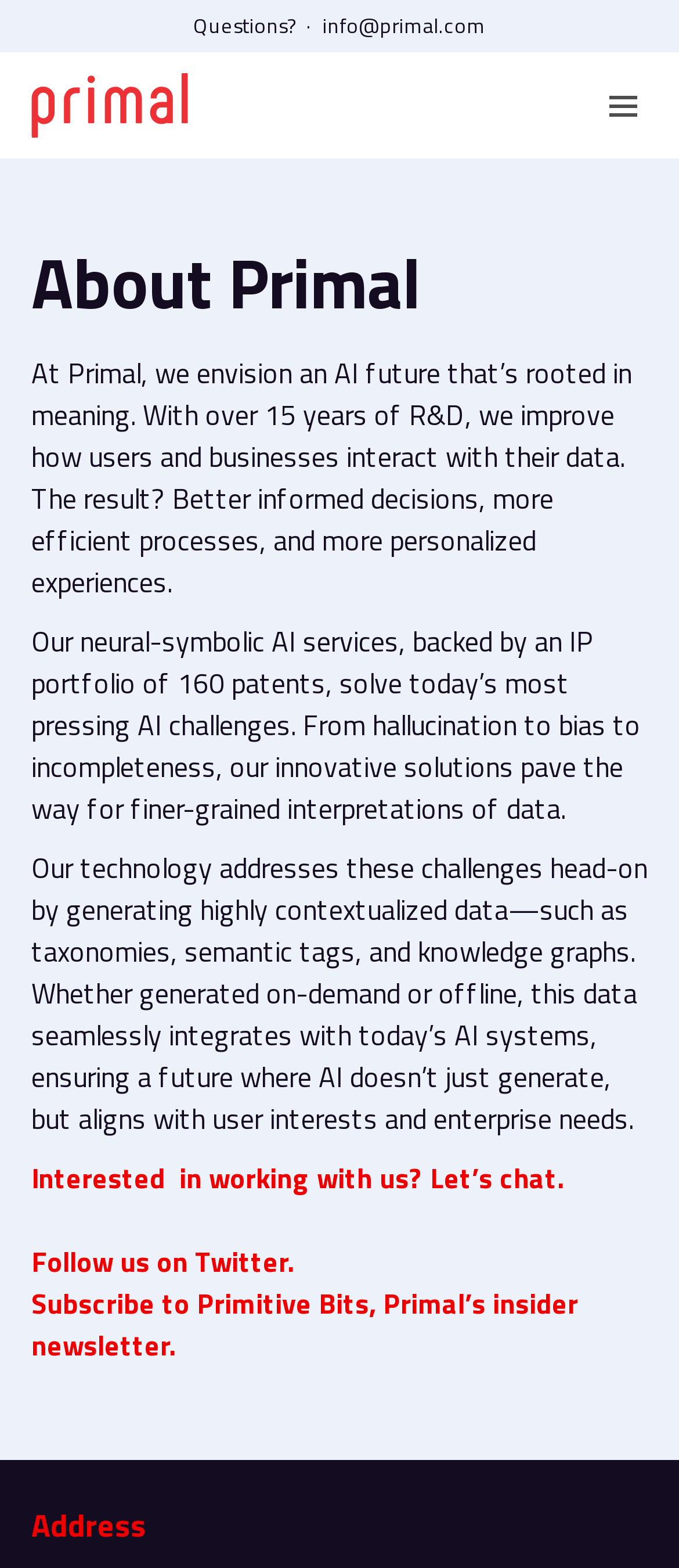Examine the image carefully and respond to the question with a detailed answer: 
How many years of R&D does Primal have?

According to the webpage content, specifically the first paragraph, it is mentioned that 'With over 15 years of R&D, we improve how users and businesses interact with their data.' This indicates that Primal has more than 15 years of research and development experience.